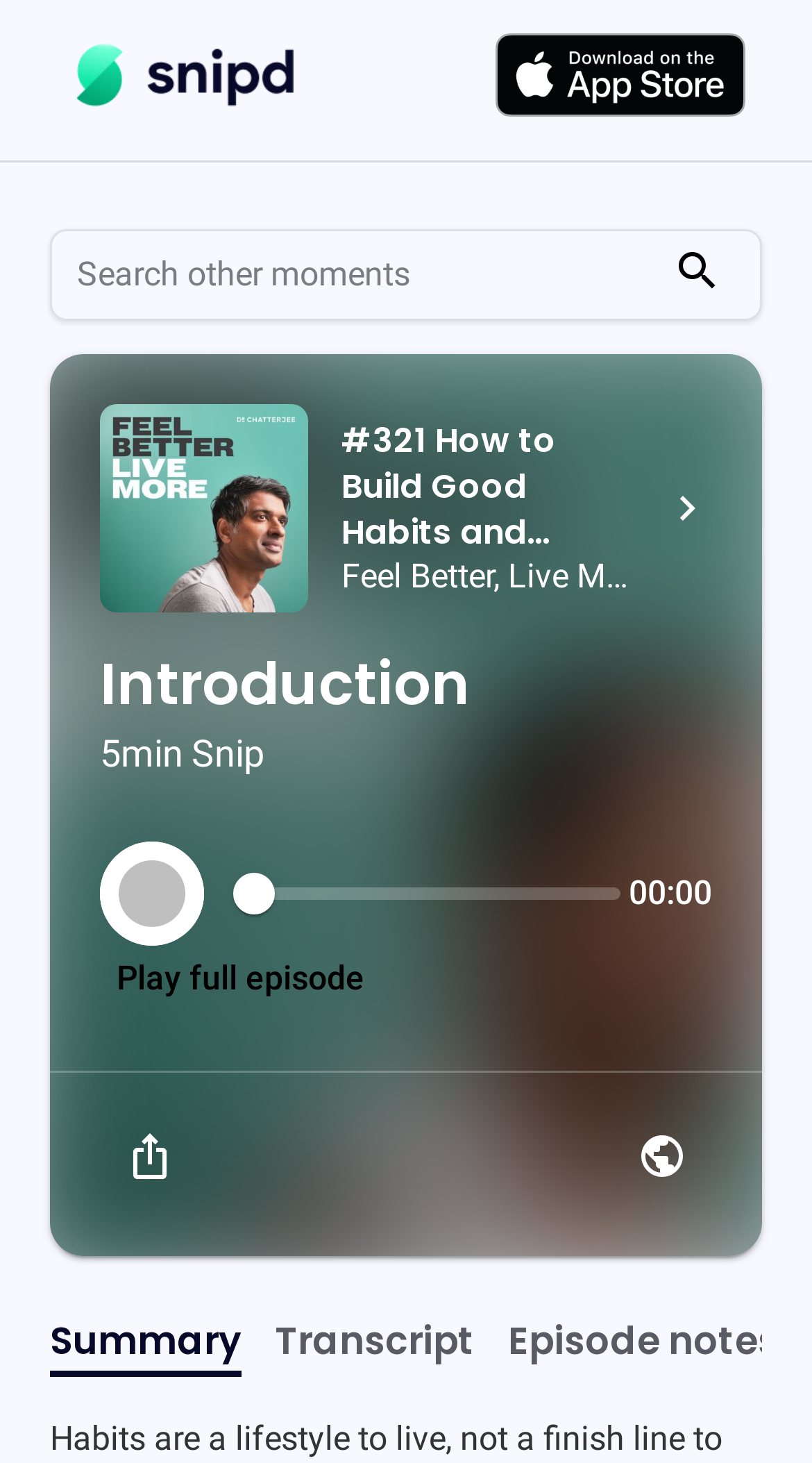Determine the bounding box coordinates of the clickable element necessary to fulfill the instruction: "Play full episode". Provide the coordinates as four float numbers within the 0 to 1 range, i.e., [left, top, right, bottom].

[0.123, 0.658, 0.877, 0.71]